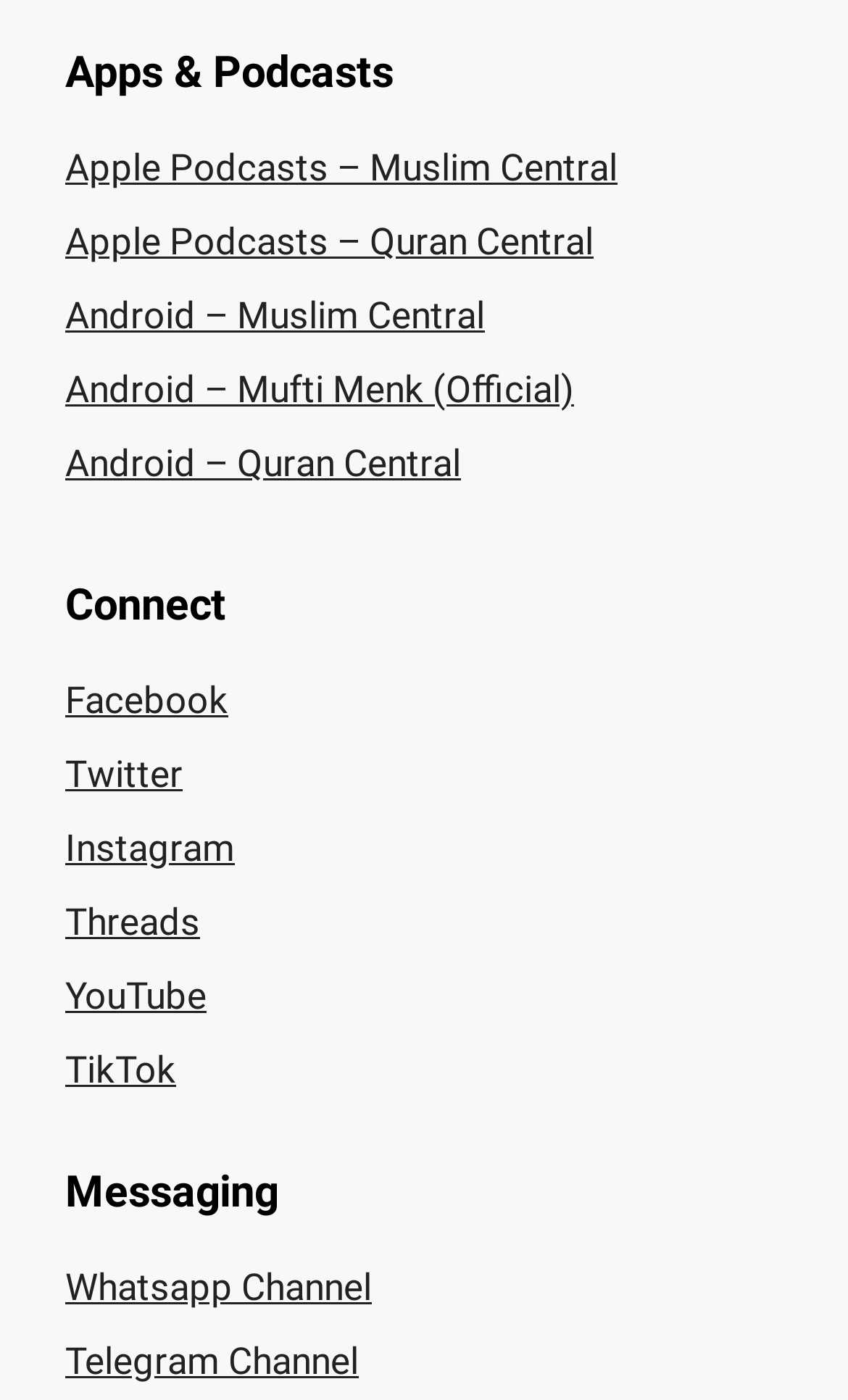What is the first Android link listed?
Answer with a single word or short phrase according to what you see in the image.

Android – Muslim Central